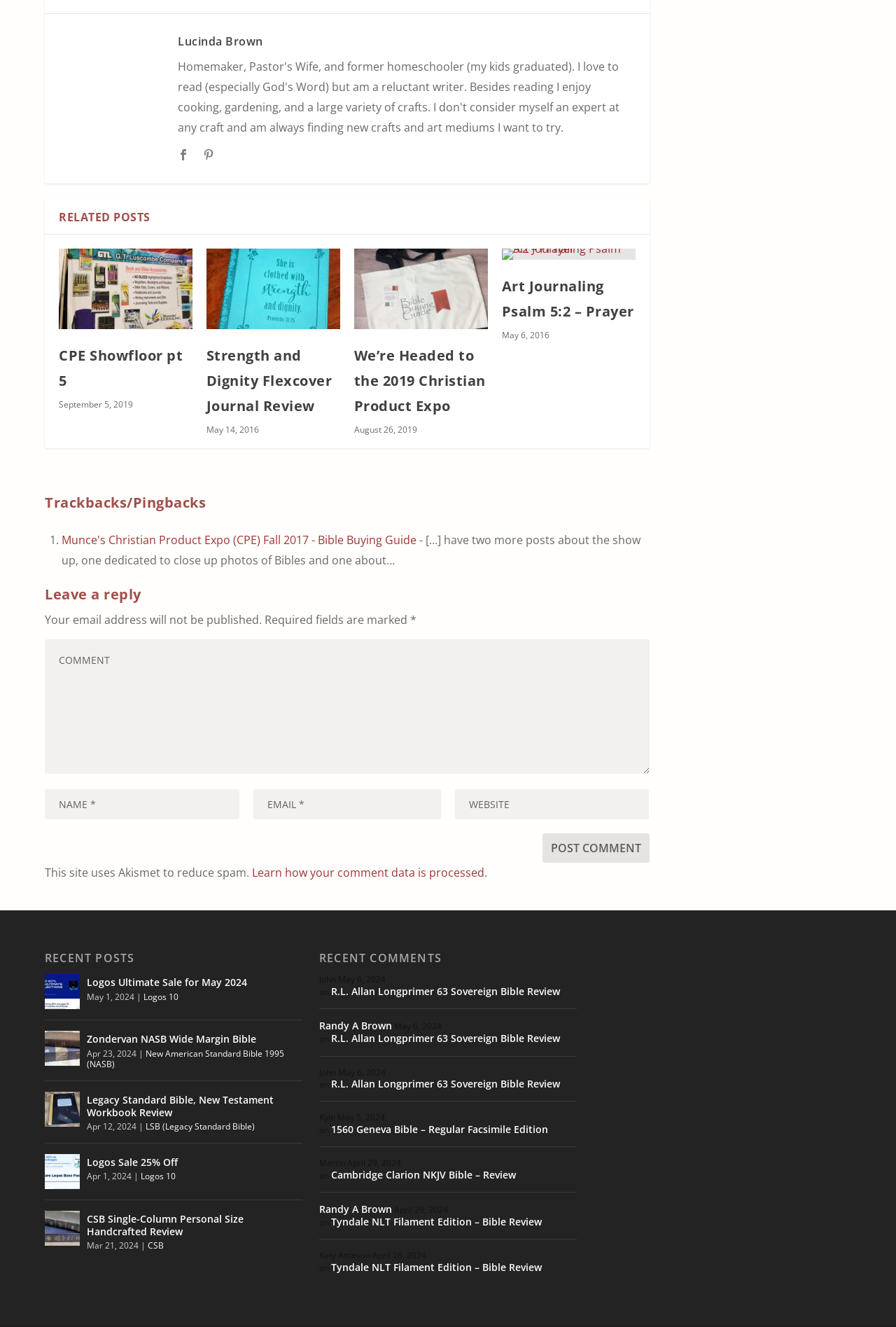What is the date of the most recent post?
Give a detailed response to the question by analyzing the screenshot.

The date of the most recent post can be found in the static text element with the text 'May 1, 2024' which is located below the link element with the text 'Logos Ultimate Sale for May 2024'.